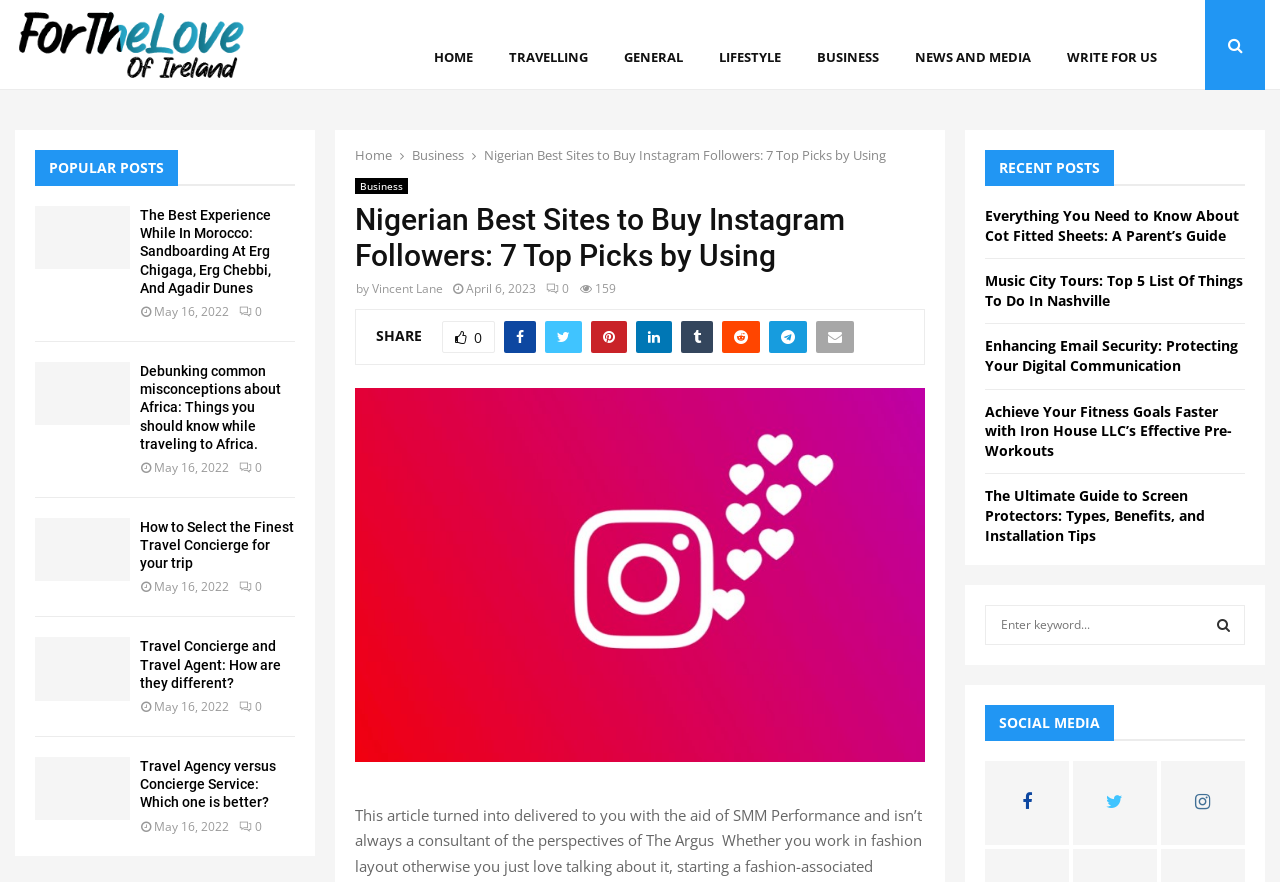Could you specify the bounding box coordinates for the clickable section to complete the following instruction: "Check the recent post about Everything You Need to Know About Cot Fitted Sheets"?

[0.77, 0.234, 0.968, 0.277]